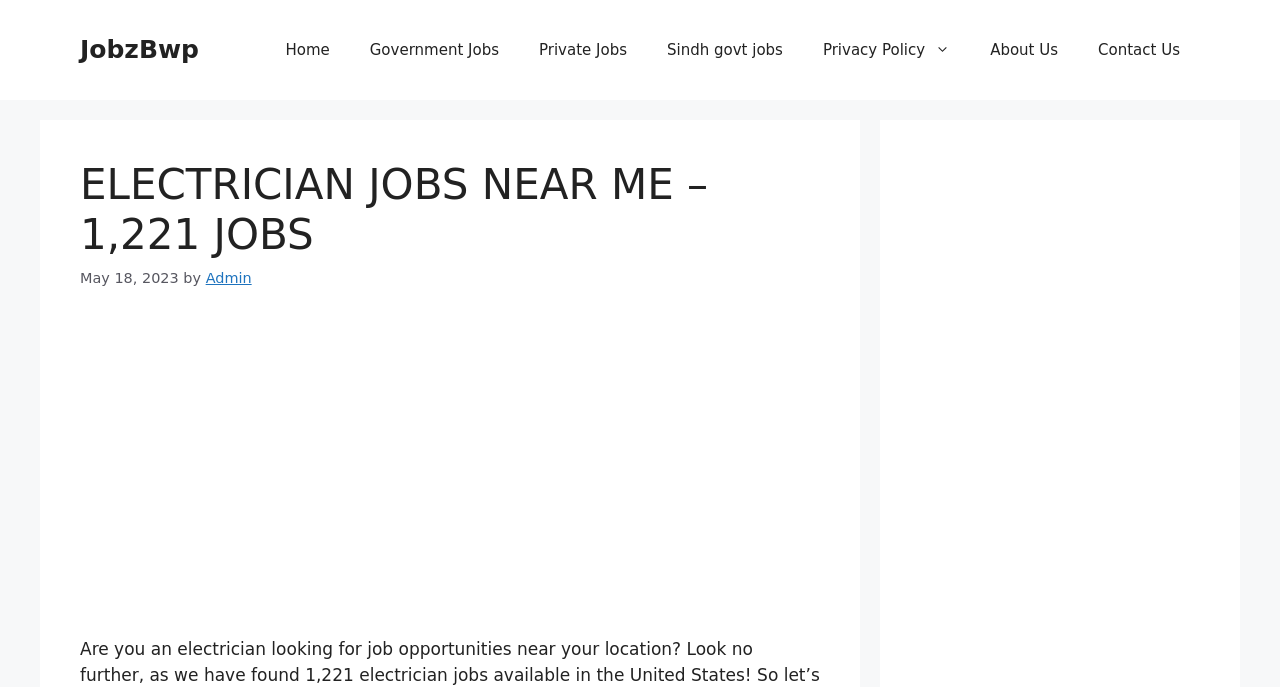Select the bounding box coordinates of the element I need to click to carry out the following instruction: "visit Government Jobs".

[0.273, 0.029, 0.405, 0.116]